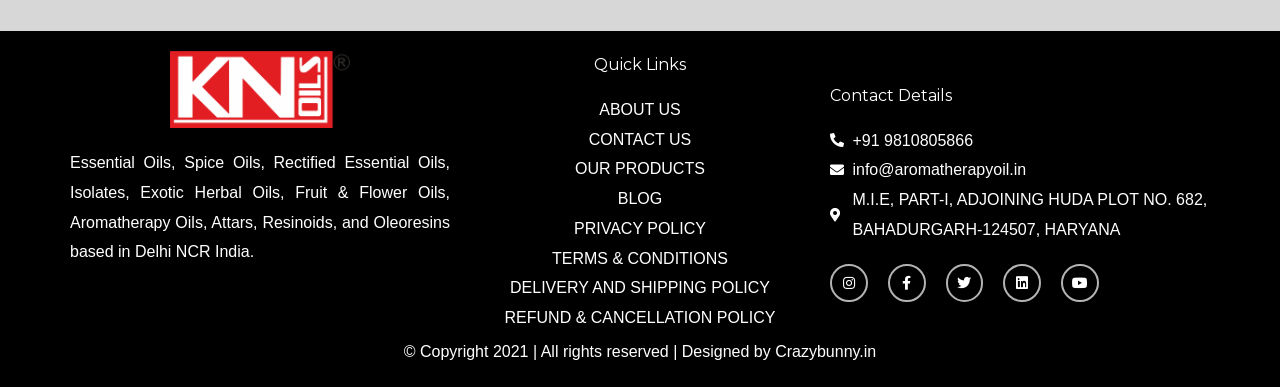Determine the bounding box coordinates of the section to be clicked to follow the instruction: "Go to ABOUT US page". The coordinates should be given as four float numbers between 0 and 1, formatted as [left, top, right, bottom].

[0.352, 0.246, 0.648, 0.322]